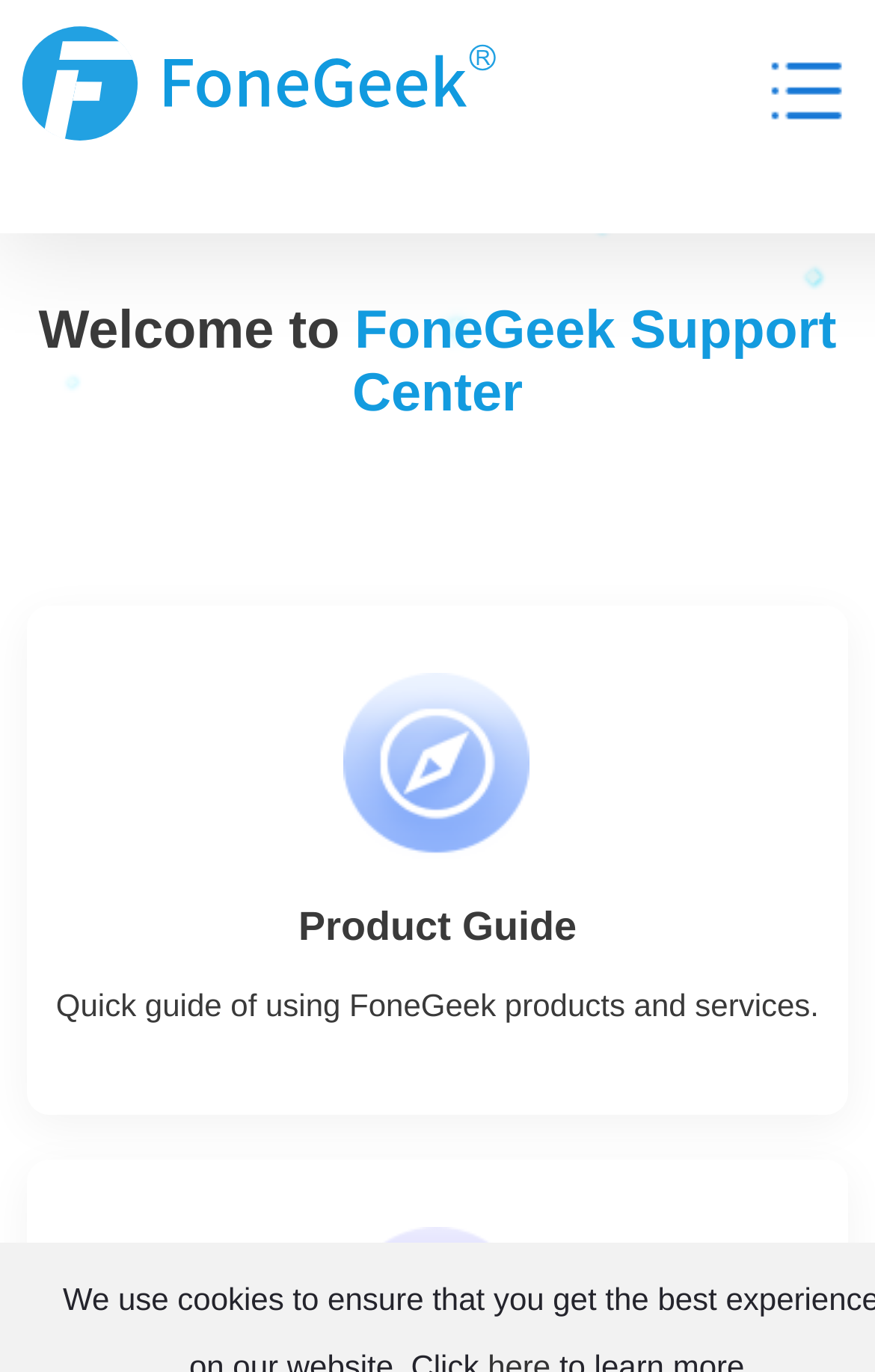Determine the title of the webpage and give its text content.

Welcome to FoneGeek Support Center